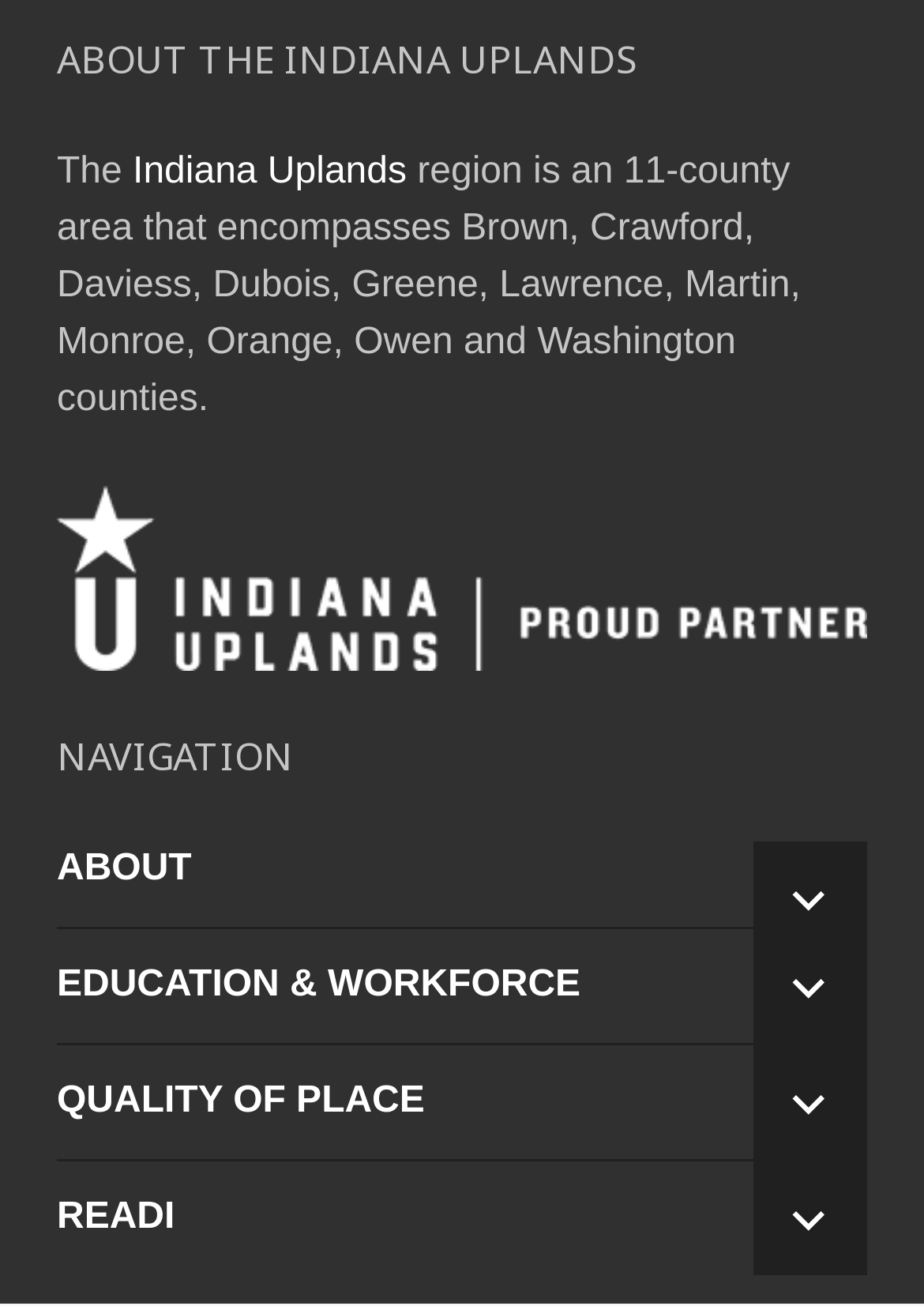Kindly determine the bounding box coordinates for the area that needs to be clicked to execute this instruction: "Read documentation".

None